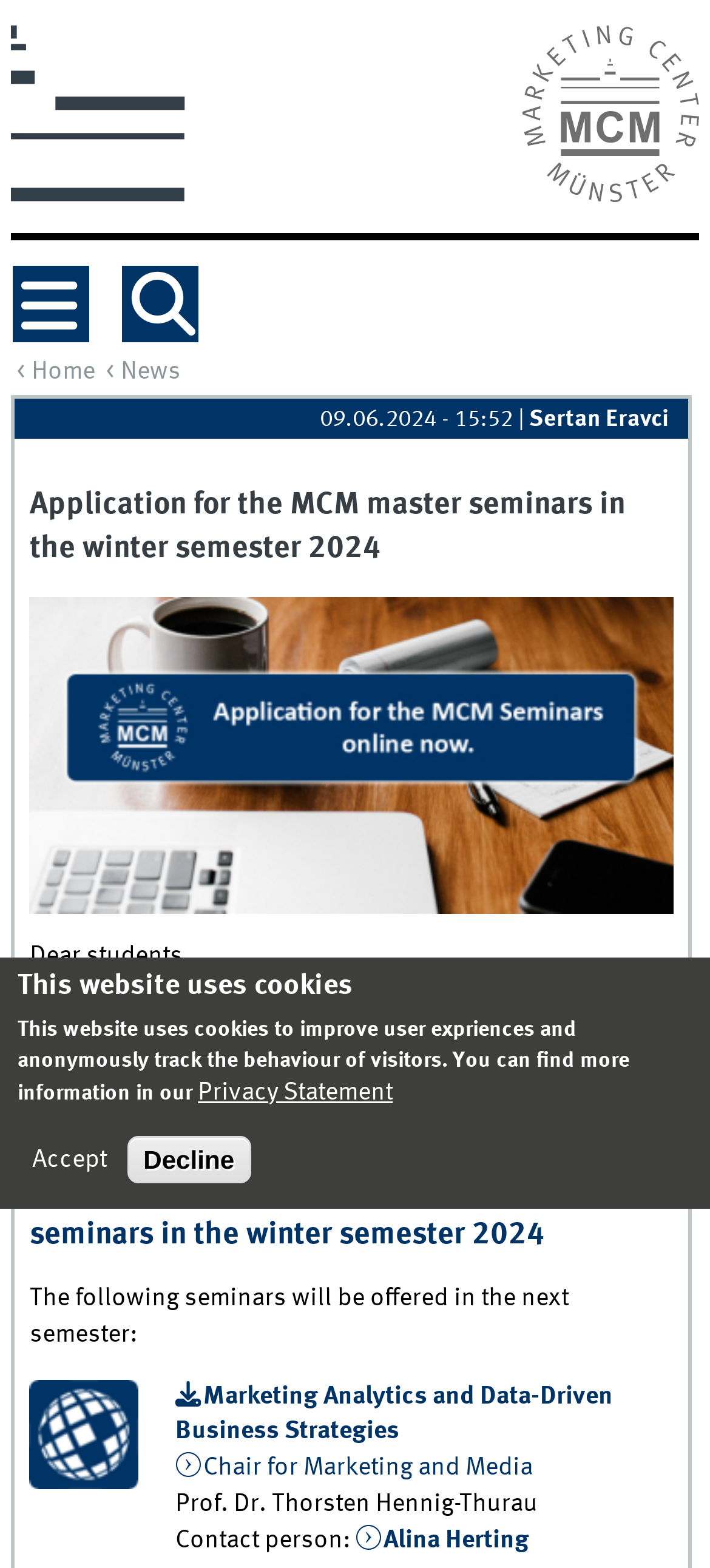What is the name of the university?
Kindly offer a comprehensive and detailed response to the question.

I found the university name by looking at the link at the top of the webpage, which says 'University of Münster'.